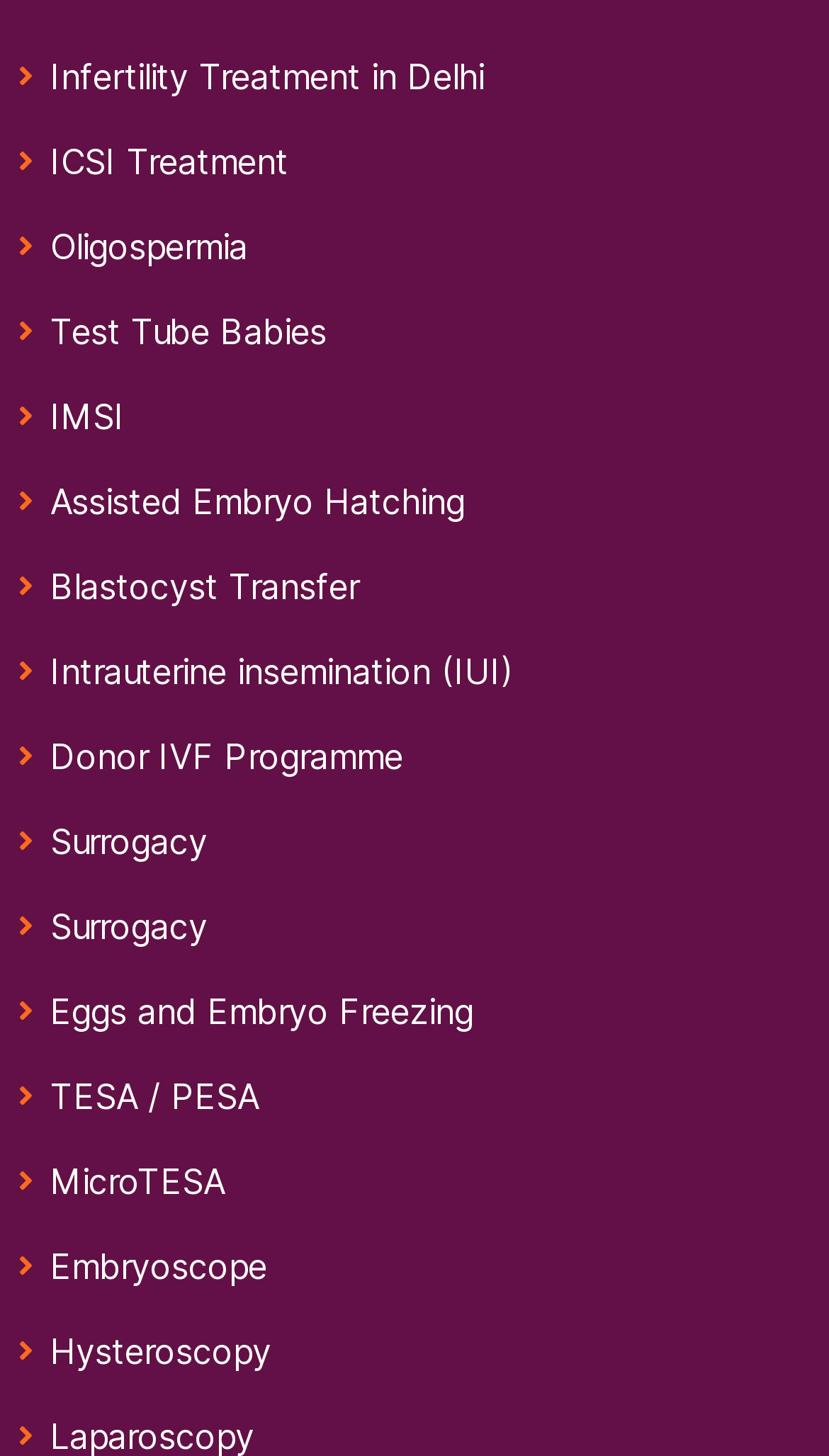Using the information shown in the image, answer the question with as much detail as possible: What is the vertical order of the links on the webpage?

By analyzing the y1 and y2 coordinates of the bounding box for each link, it is clear that the links are arranged in a vertical order from top to bottom, with 'Infertility Treatment in Delhi' being the topmost link and 'Hysteroscopy' being the bottommost link.